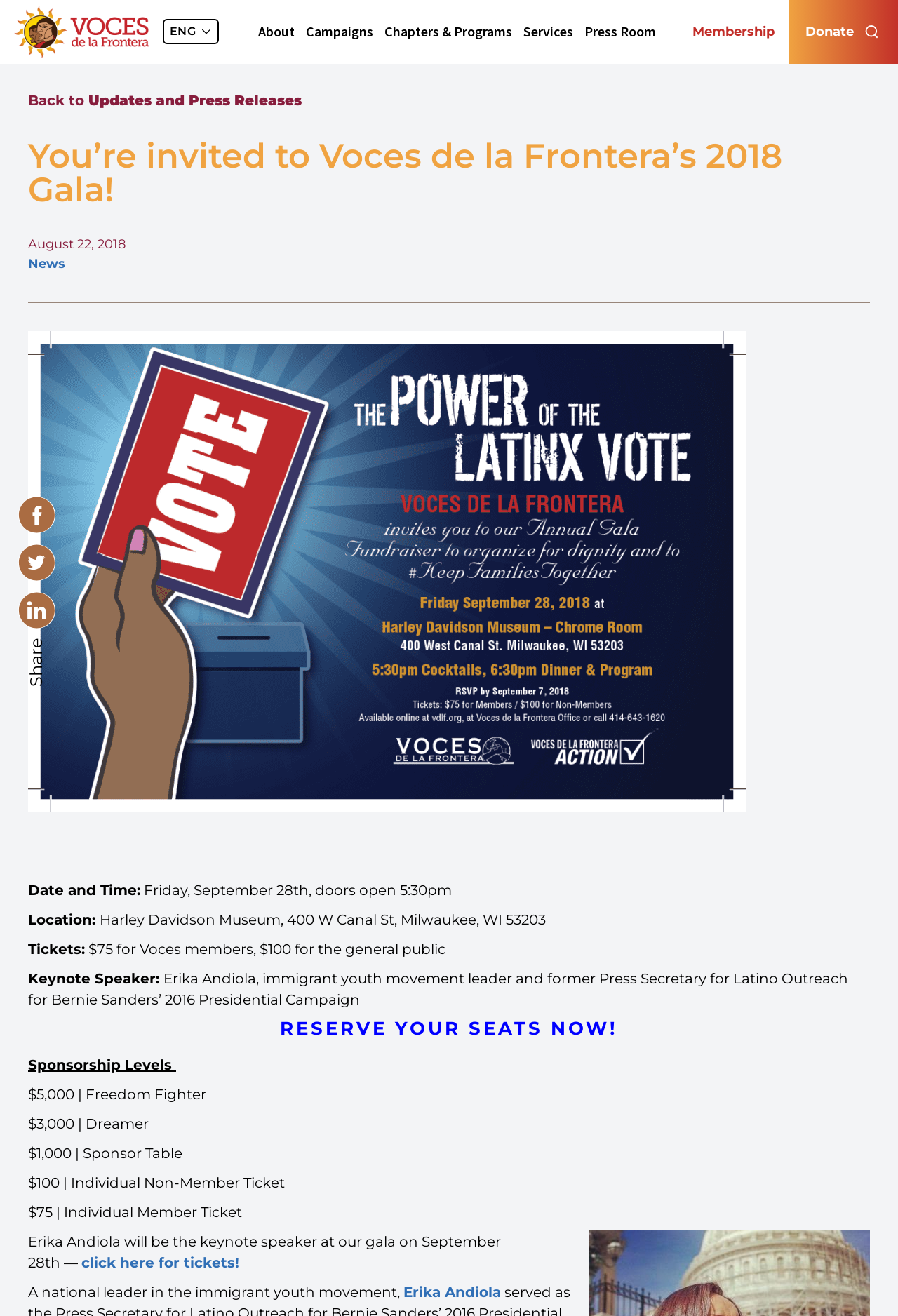Given the element description, predict the bounding box coordinates in the format (top-left x, top-left y, bottom-right x, bottom-right y), using floating point numbers between 0 and 1: click here for tickets!

[0.091, 0.953, 0.266, 0.966]